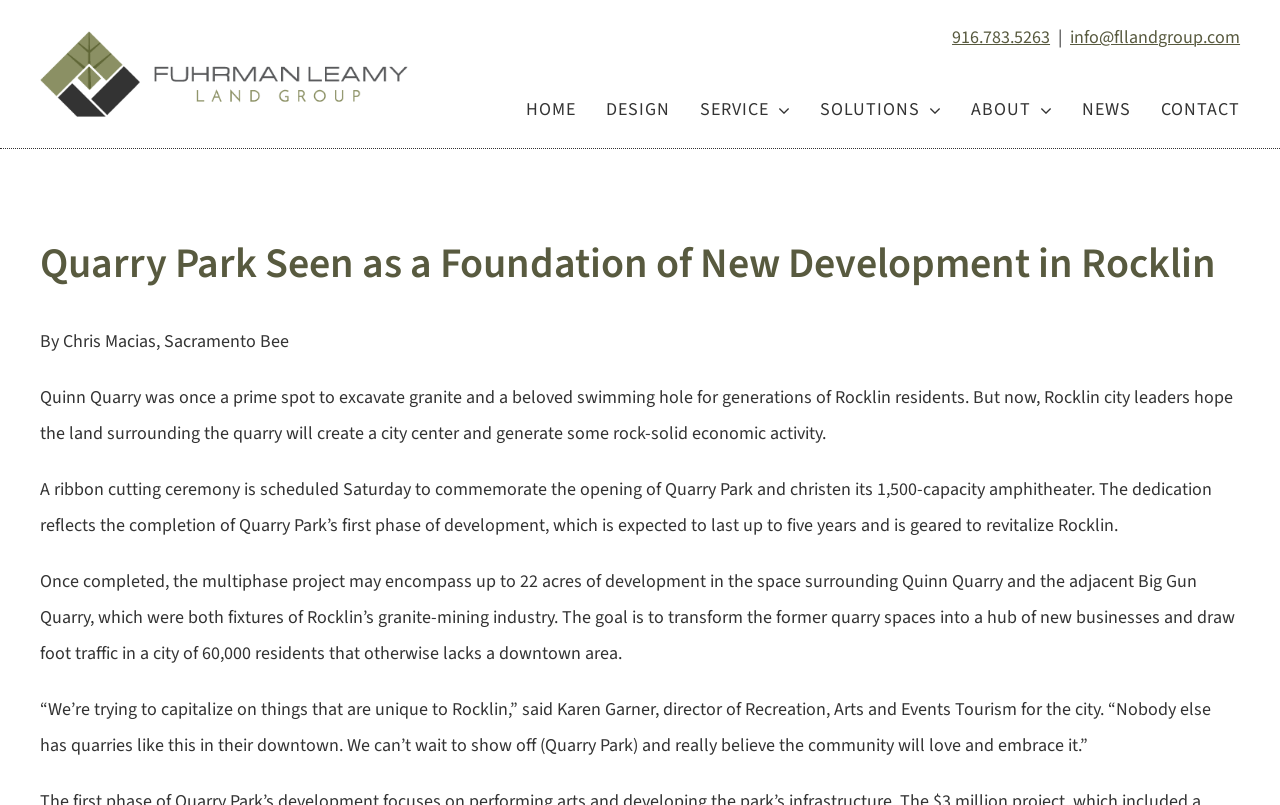Who is the director of Recreation, Arts and Events Tourism for the city? Refer to the image and provide a one-word or short phrase answer.

Karen Garner